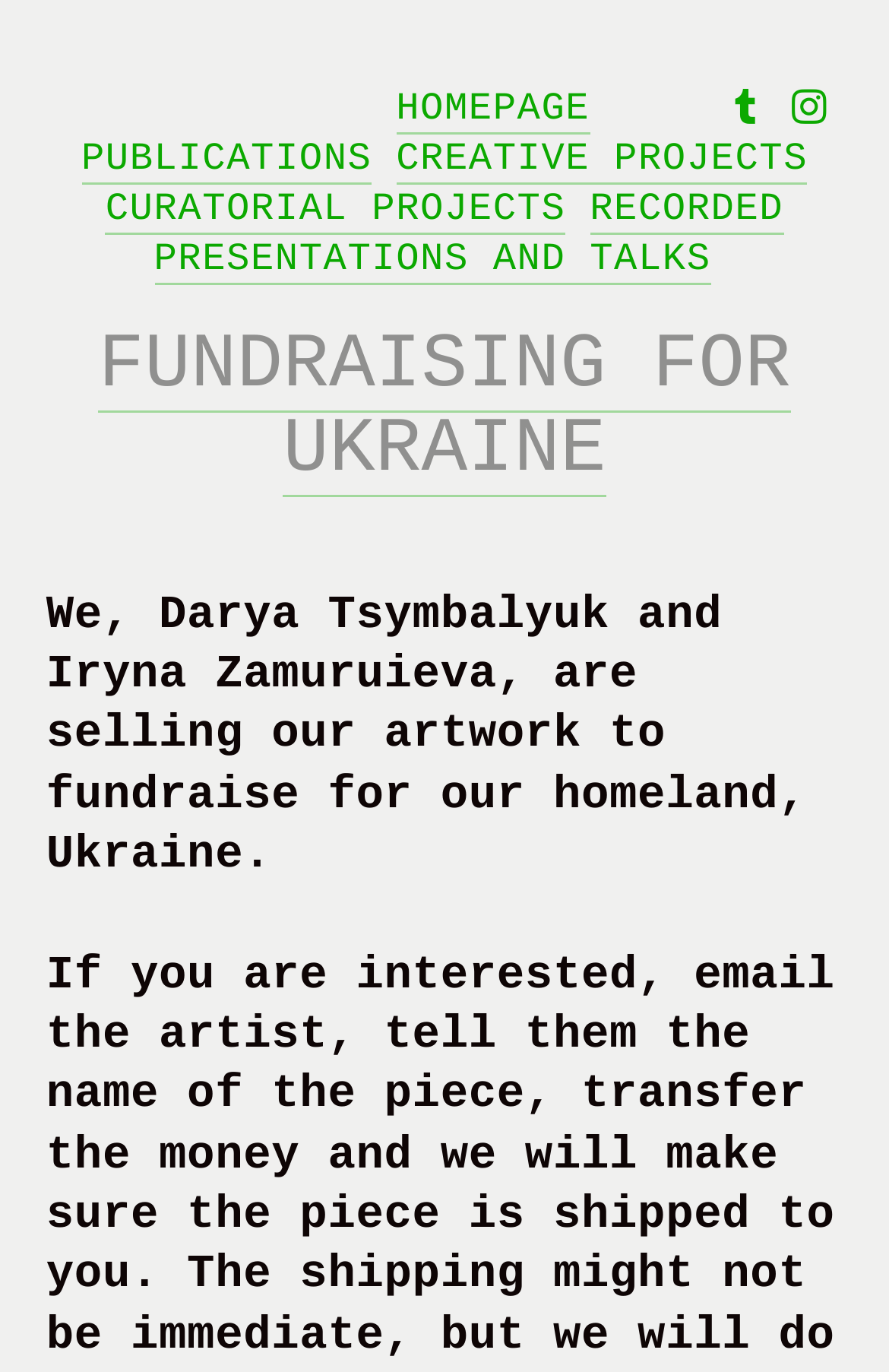Please answer the following question using a single word or phrase: 
How many links are there in the top navigation bar?

5